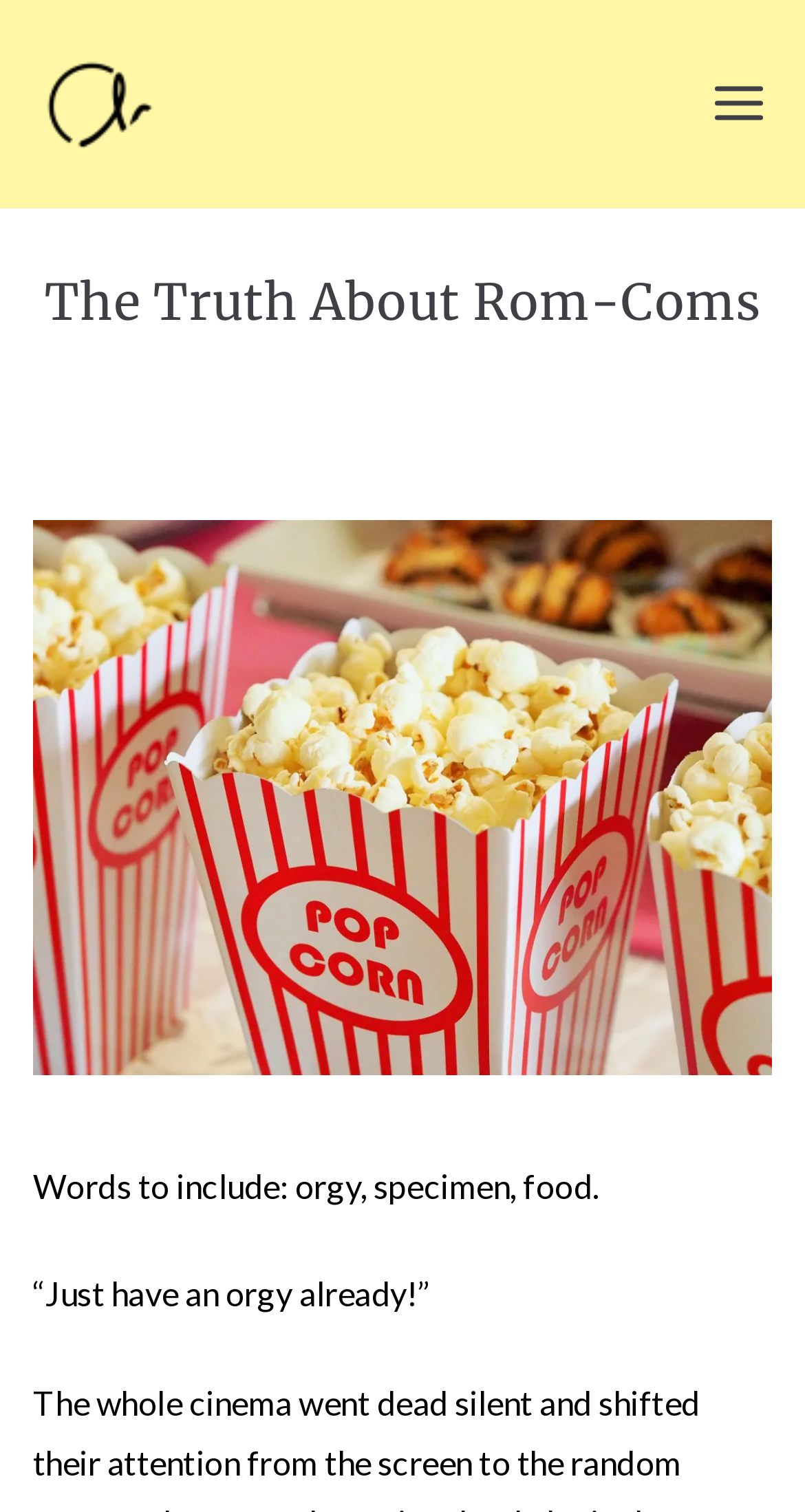Identify the webpage's primary heading and generate its text.

The Truth About Rom-Coms